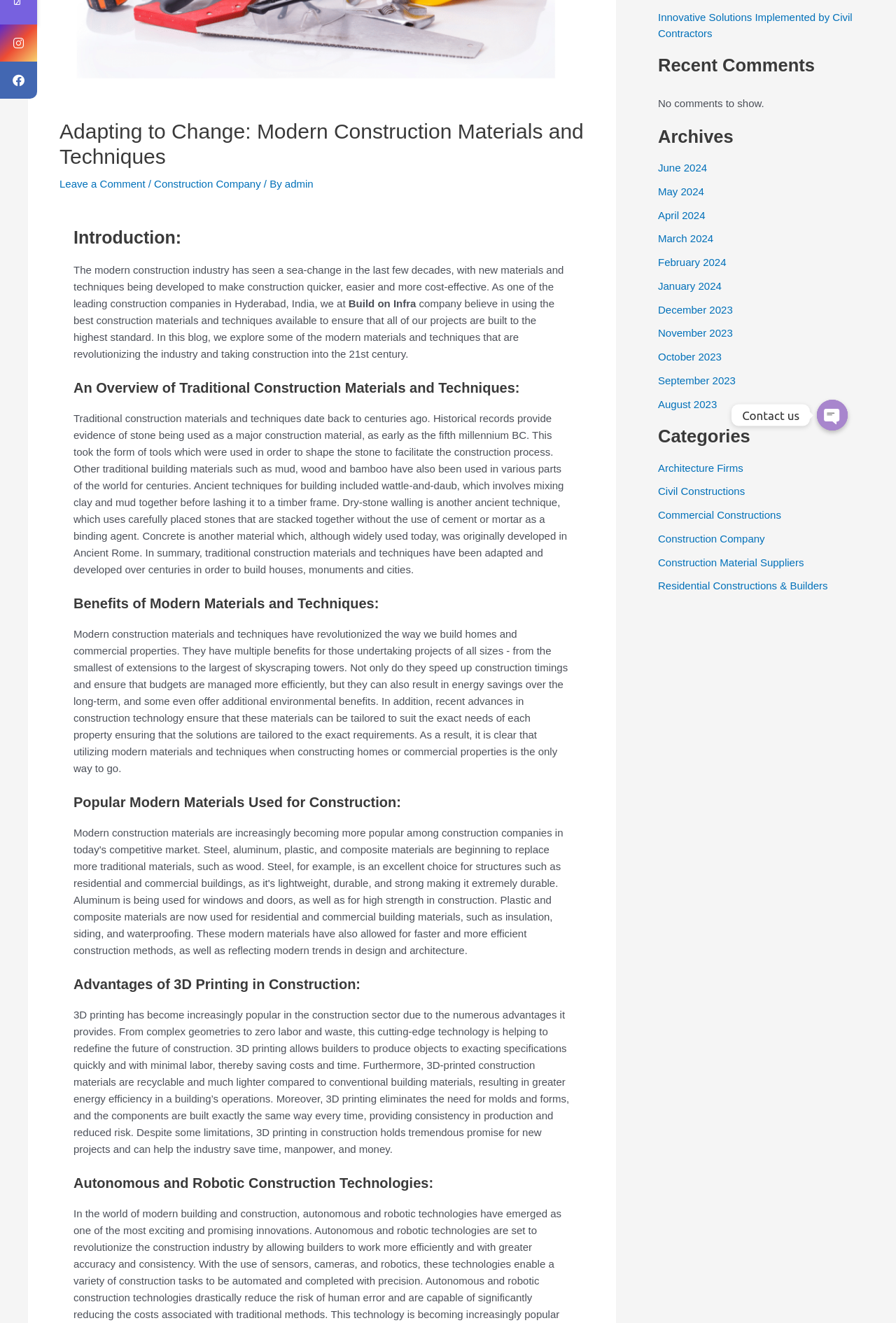Using the provided element description "Residential Constructions & Builders", determine the bounding box coordinates of the UI element.

[0.734, 0.438, 0.924, 0.447]